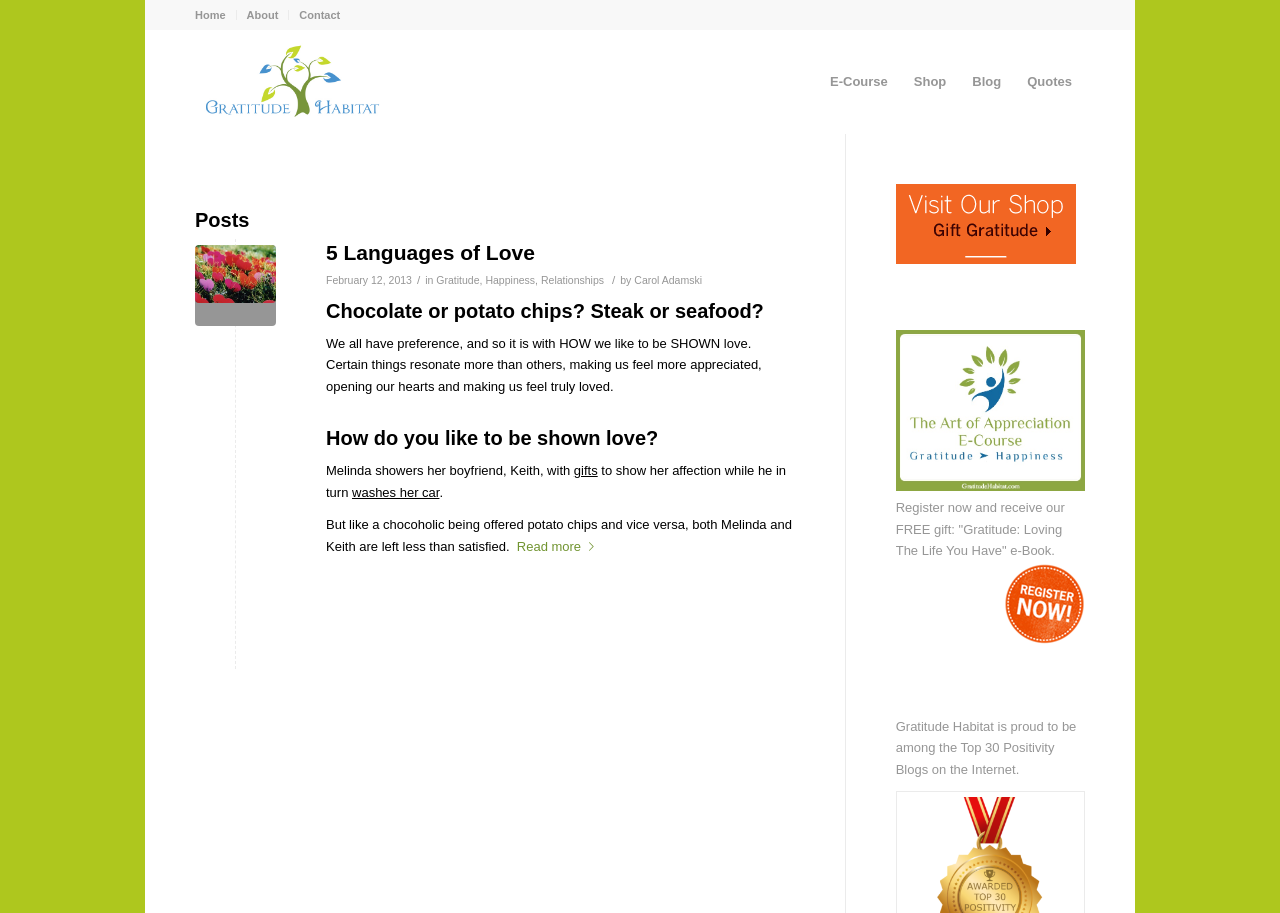Pinpoint the bounding box coordinates of the element you need to click to execute the following instruction: "View the 'Quotes' page". The bounding box should be represented by four float numbers between 0 and 1, in the format [left, top, right, bottom].

[0.792, 0.032, 0.848, 0.147]